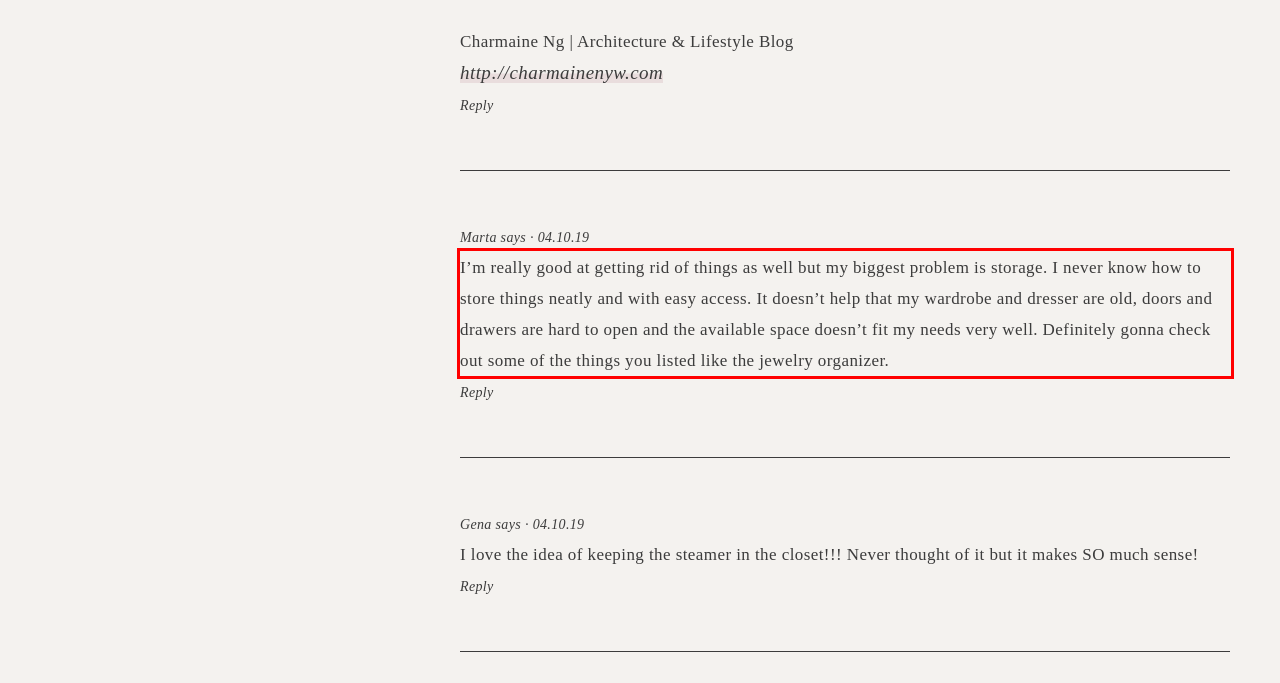Please recognize and transcribe the text located inside the red bounding box in the webpage image.

I’m really good at getting rid of things as well but my biggest problem is storage. I never know how to store things neatly and with easy access. It doesn’t help that my wardrobe and dresser are old, doors and drawers are hard to open and the available space doesn’t fit my needs very well. Definitely gonna check out some of the things you listed like the jewelry organizer.